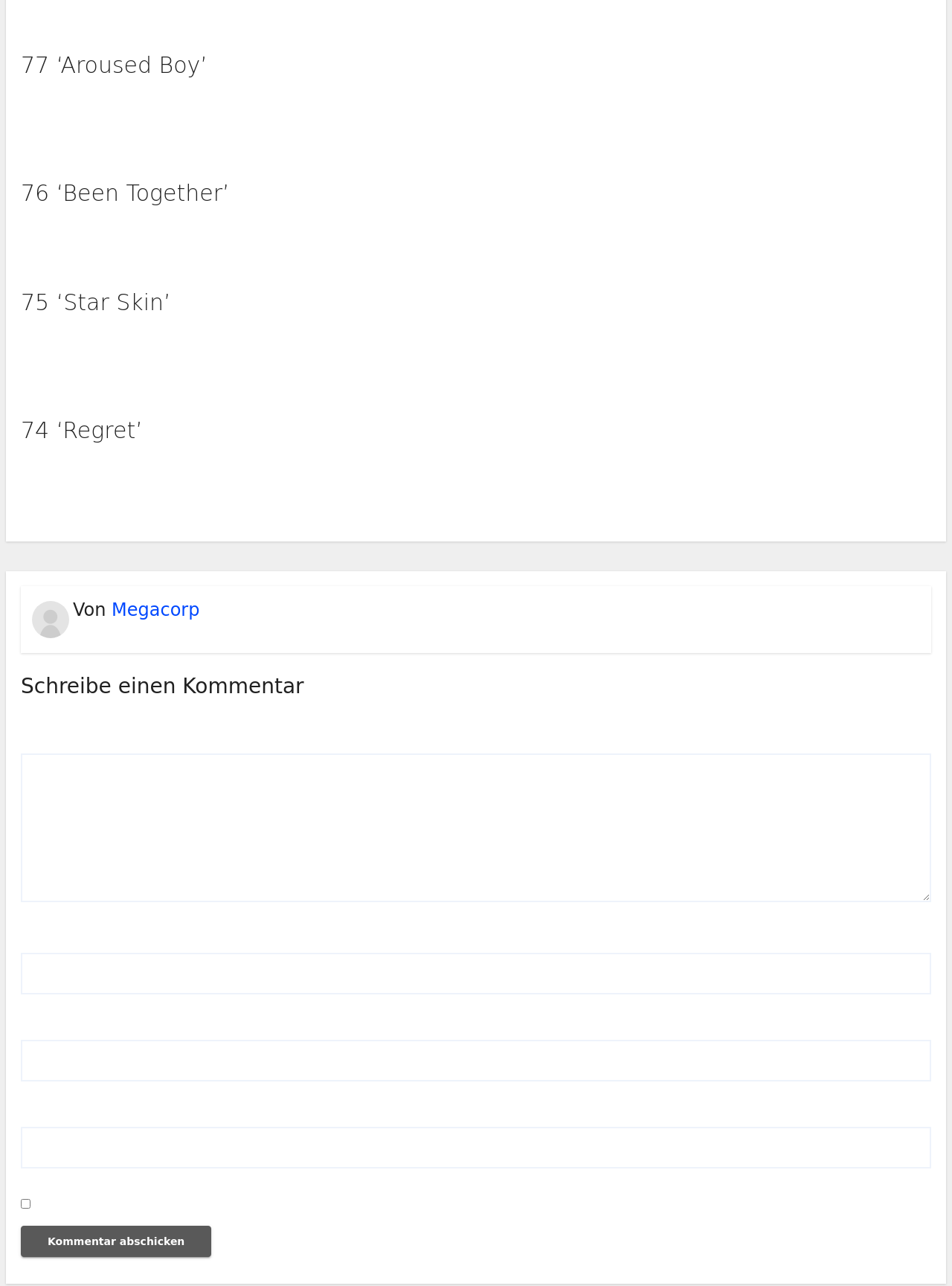How many headings are there in the article?
Please provide a single word or phrase in response based on the screenshot.

4